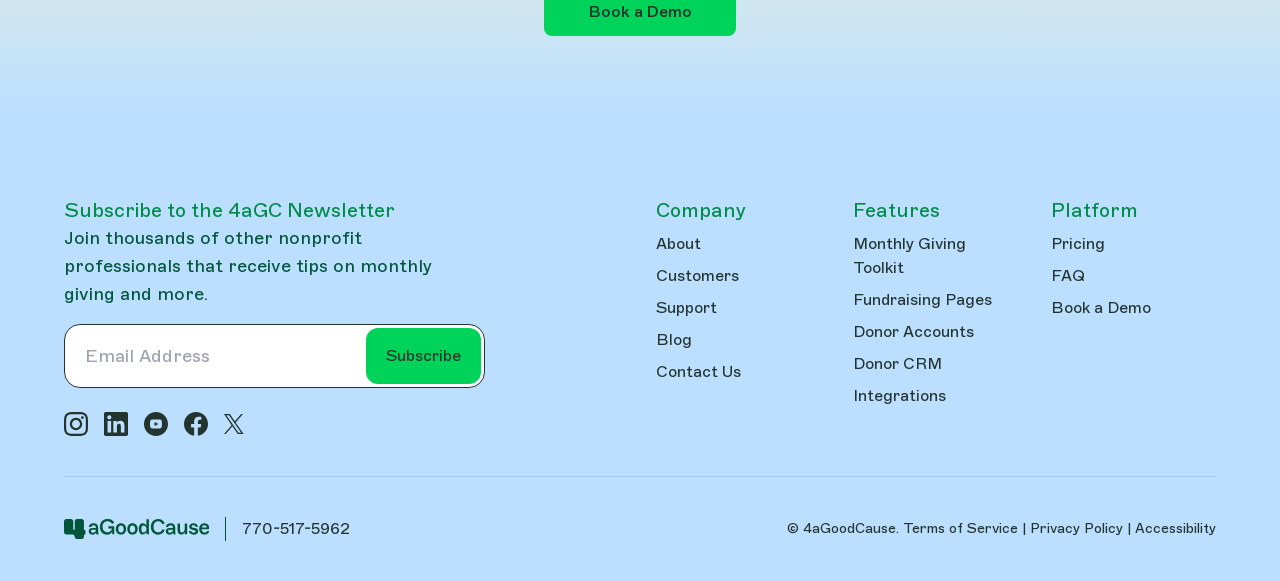Please specify the bounding box coordinates for the clickable region that will help you carry out the instruction: "Click on the link to view Agriculture Bursaries".

None